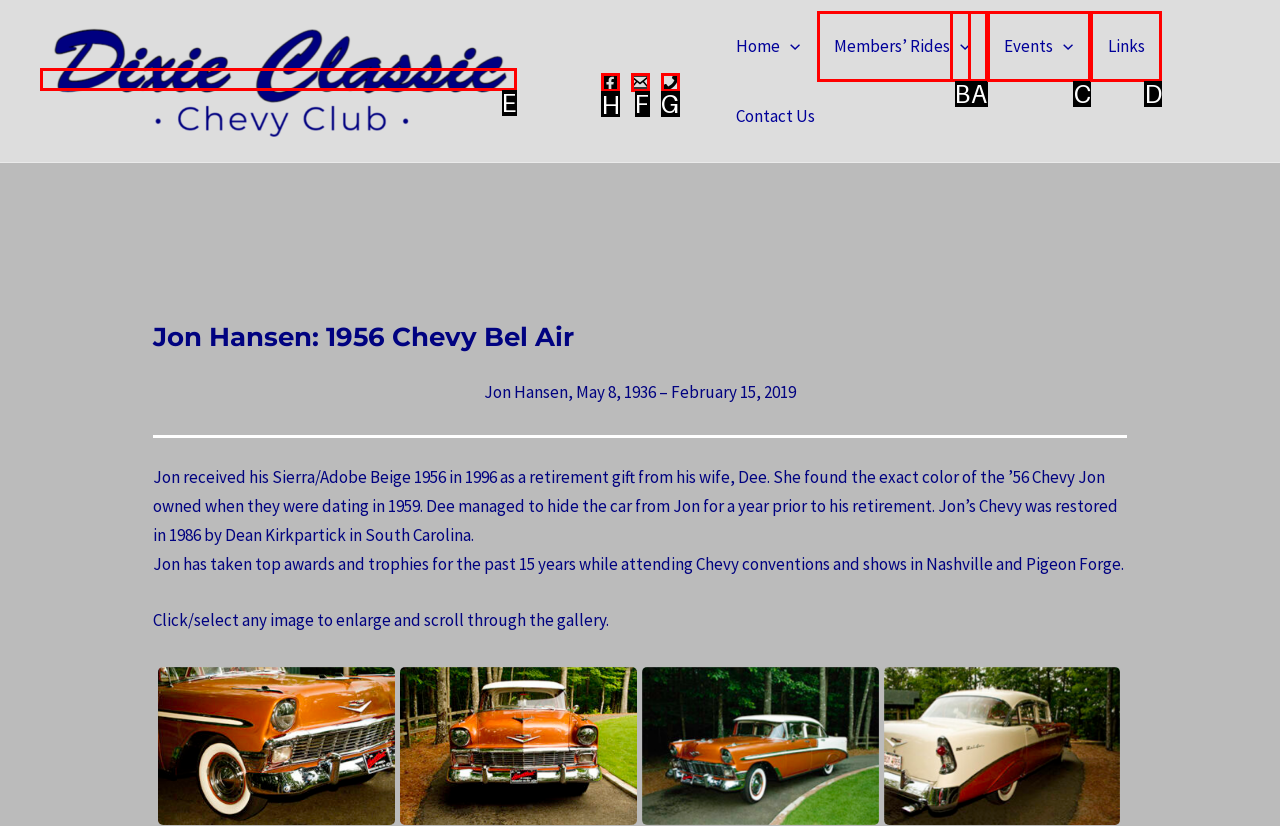Determine which HTML element to click for this task: Open Facebook page Provide the letter of the selected choice.

H